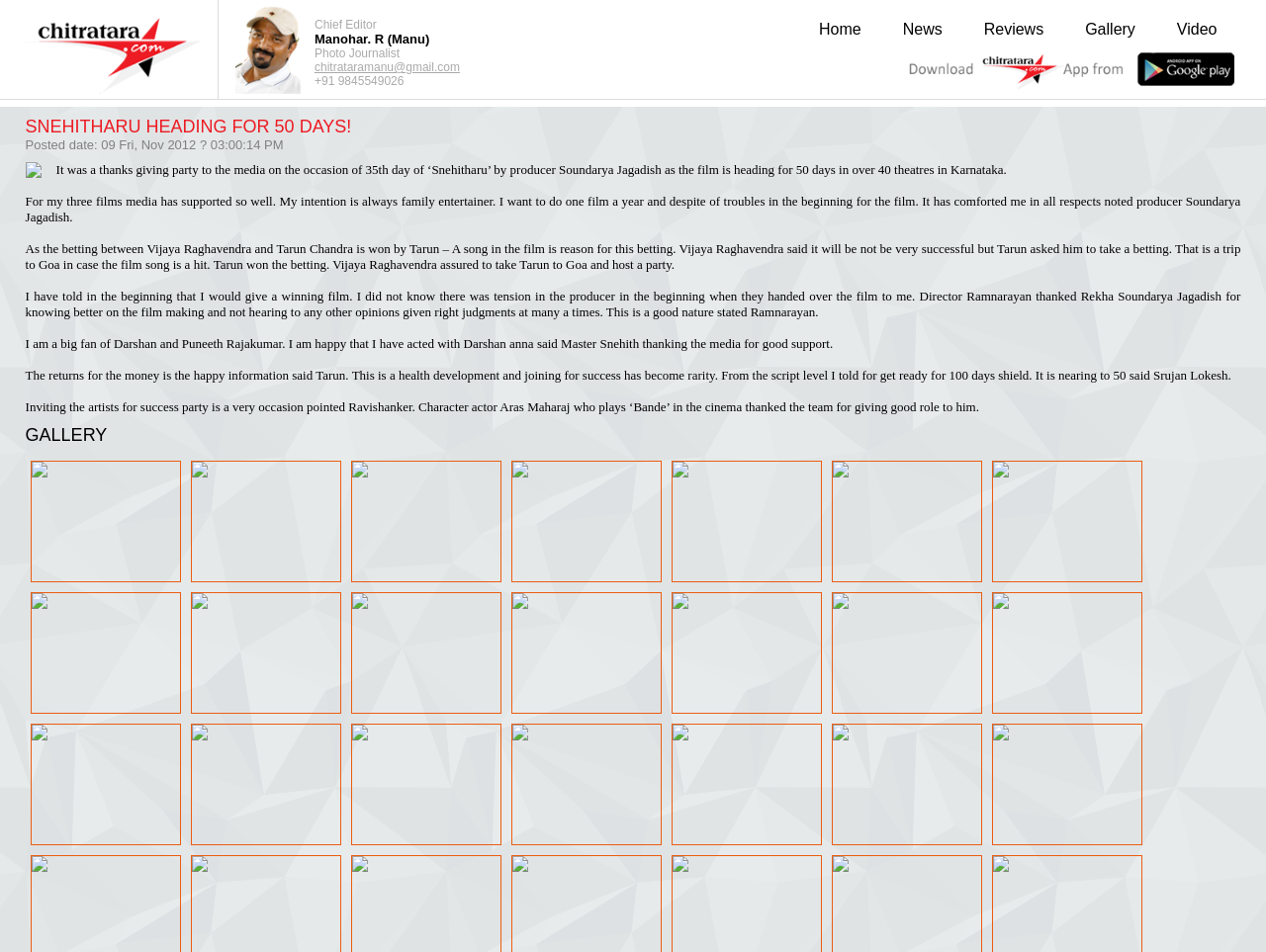Find the bounding box coordinates for the element described here: "Reviews".

[0.763, 0.01, 0.843, 0.052]